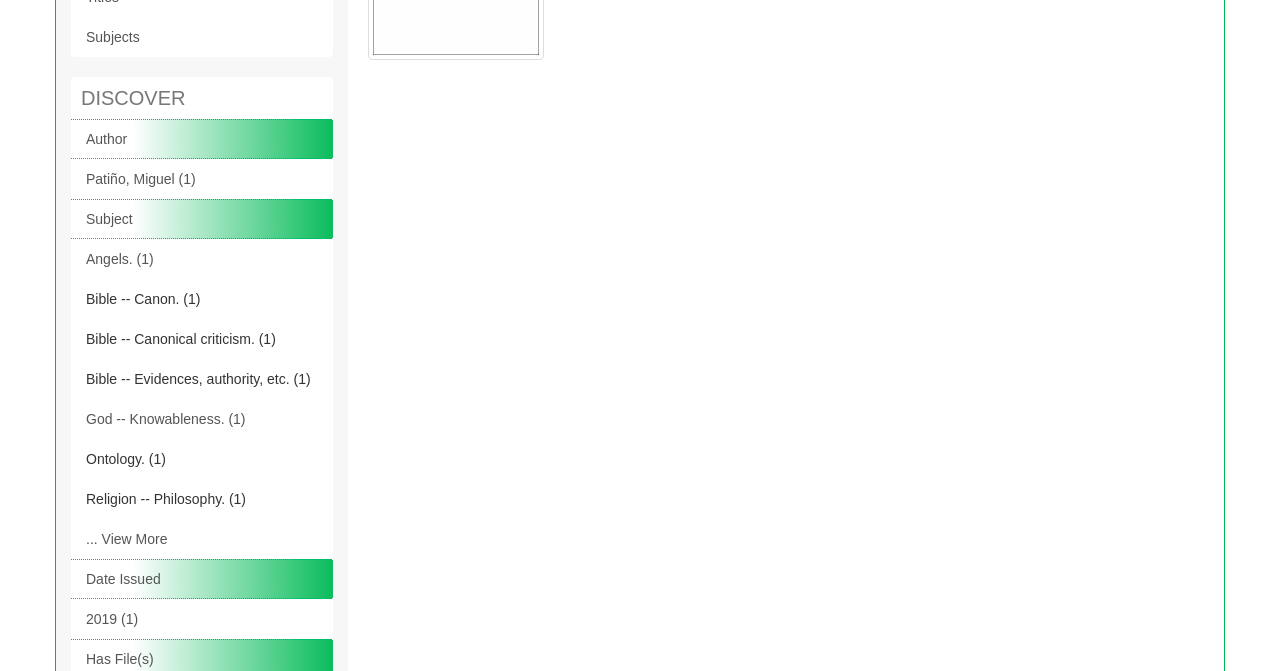Extract the bounding box for the UI element that matches this description: "2019 (1)".

[0.055, 0.893, 0.26, 0.952]